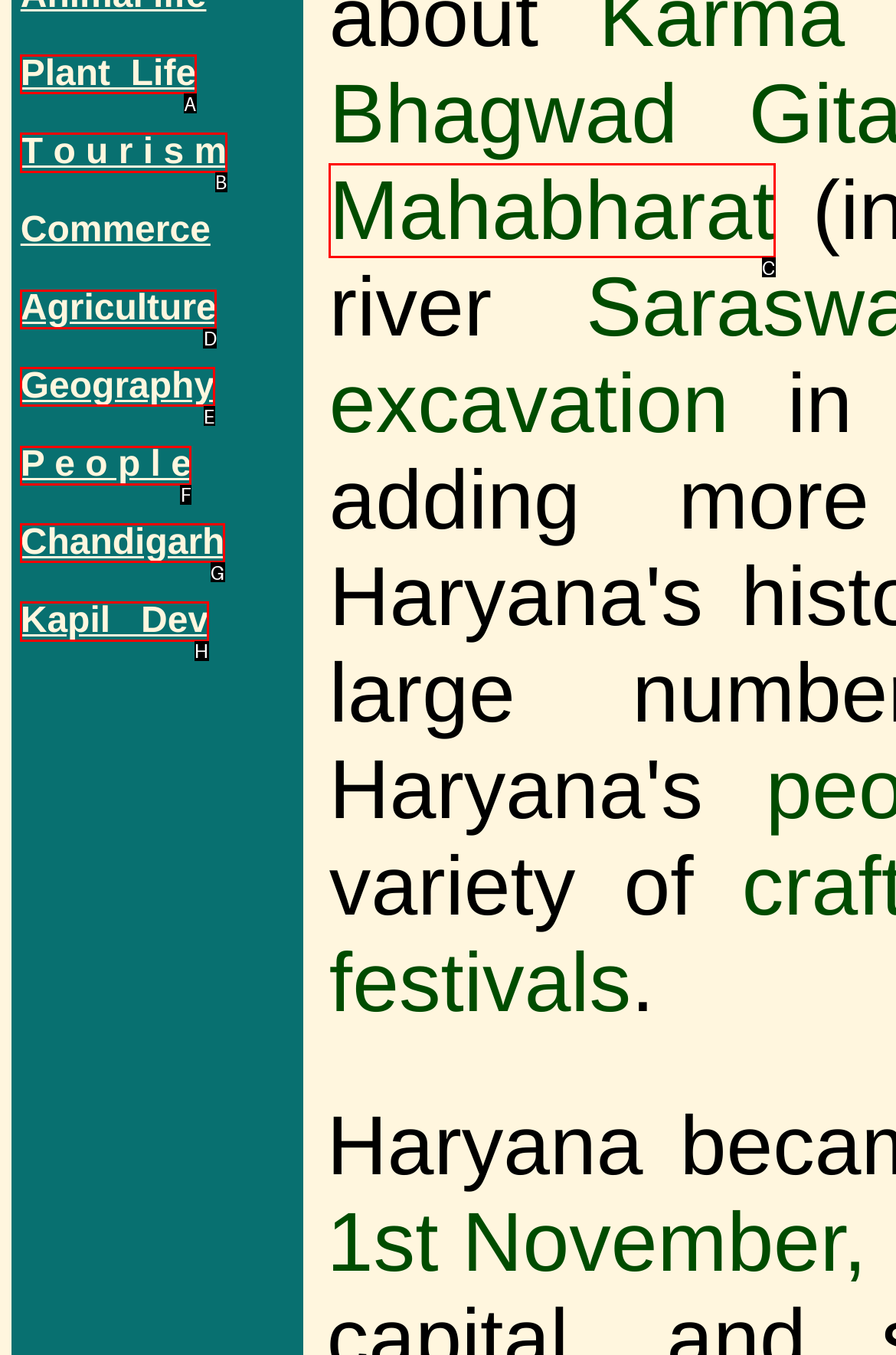Determine the HTML element that best matches this description: Plant Life from the given choices. Respond with the corresponding letter.

A